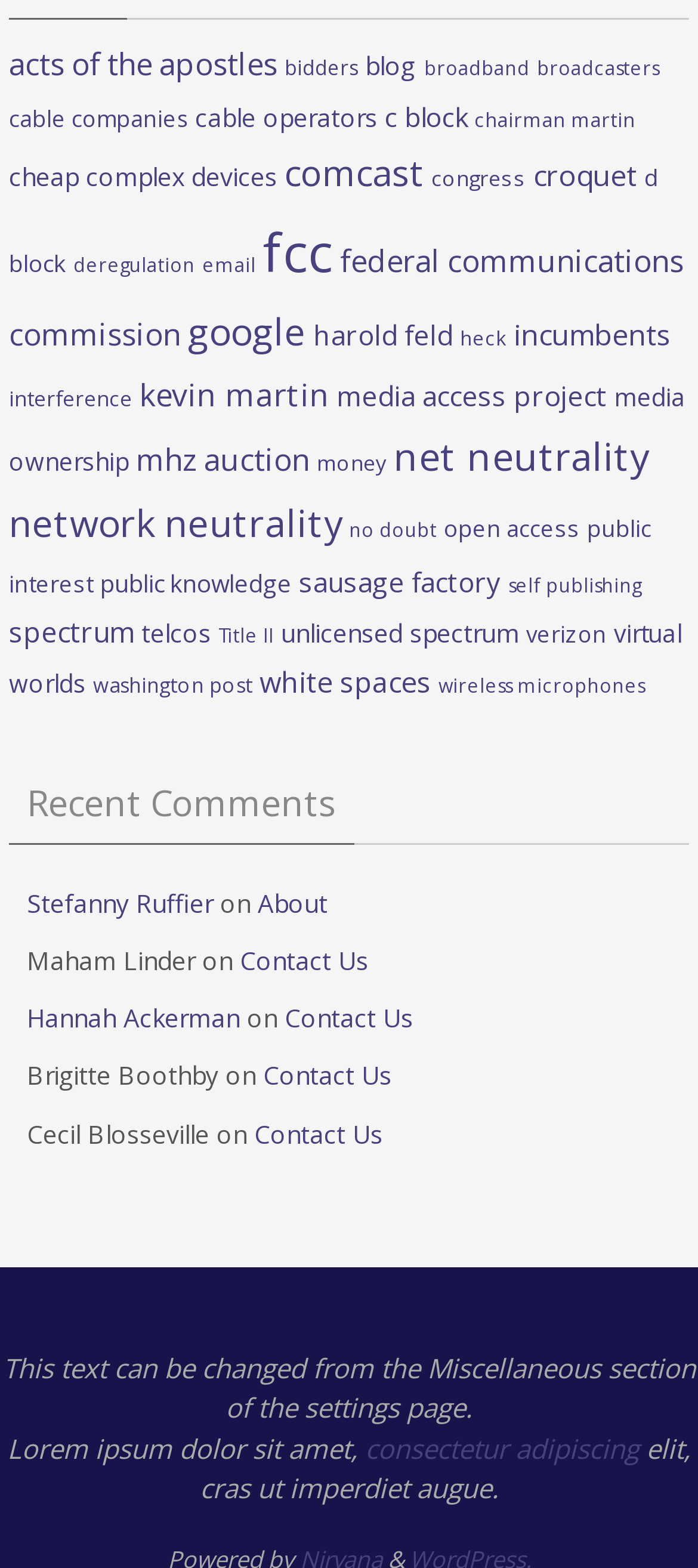What is the topic with the most items?
Refer to the image and provide a detailed answer to the question.

By examining the links on the webpage, I found that the topic 'fcc' has the most items, with 391 items.